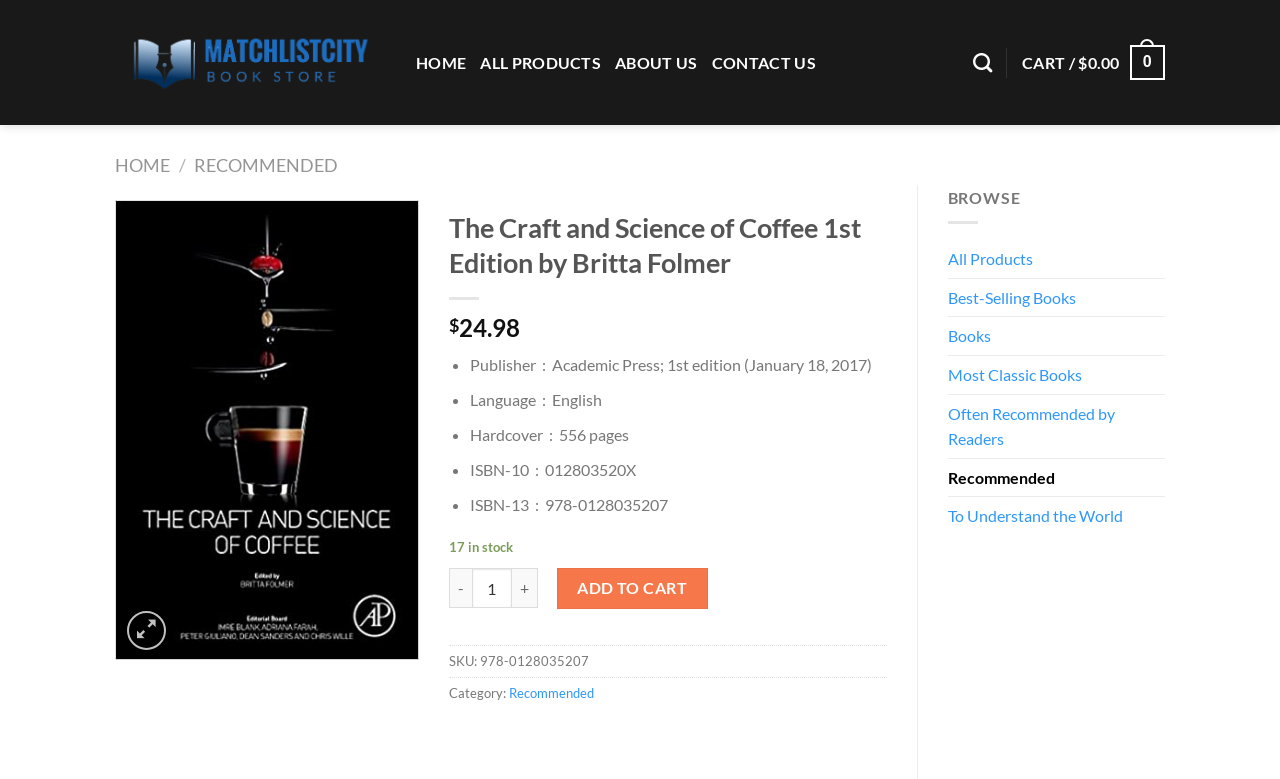What is the language of the book?
Answer the question in as much detail as possible.

The language of the book can be found in the product details section, where it is listed as 'Language : English'.